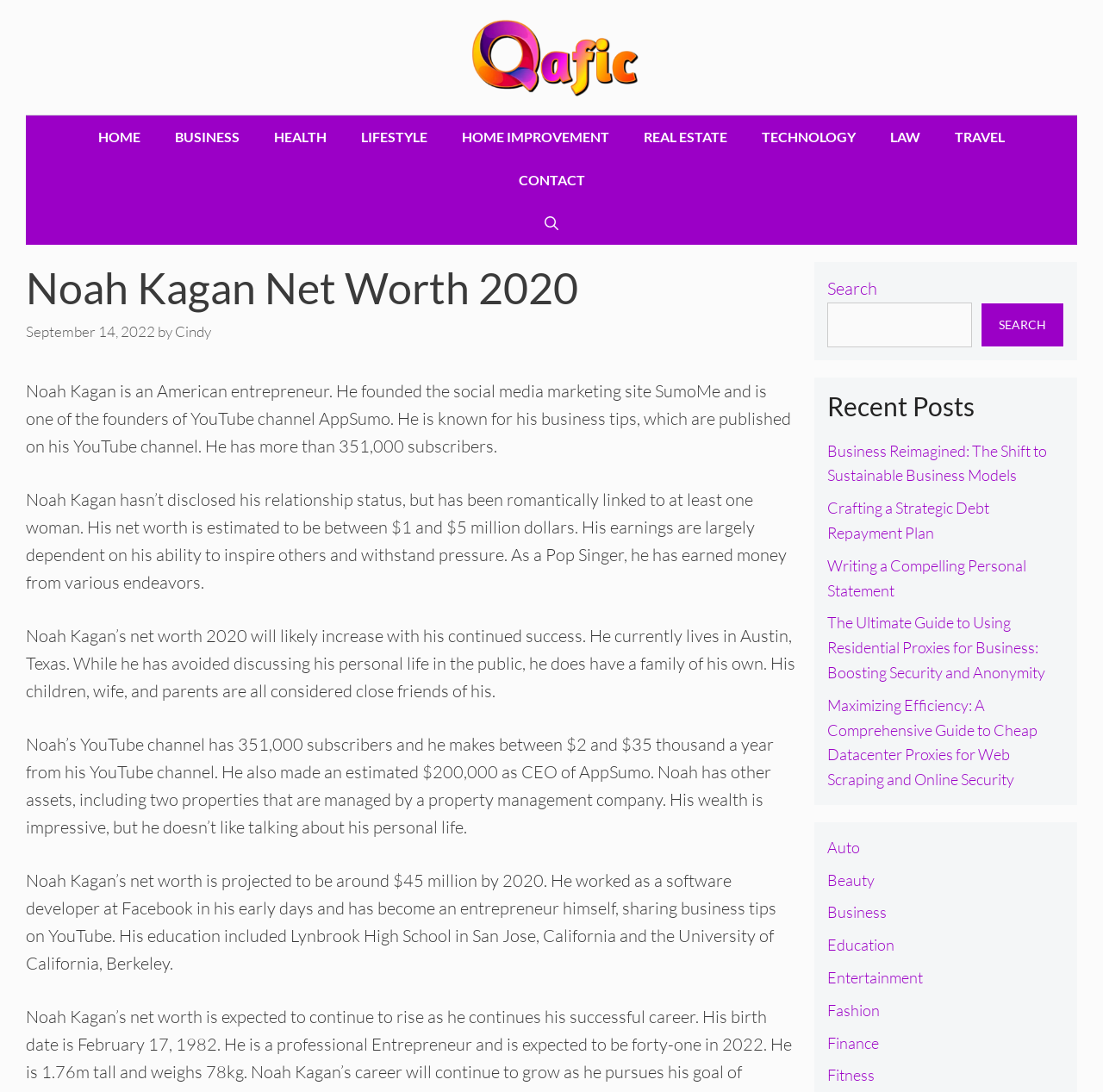Where does Noah Kagan currently live?
Provide a concise answer using a single word or phrase based on the image.

Austin, Texas